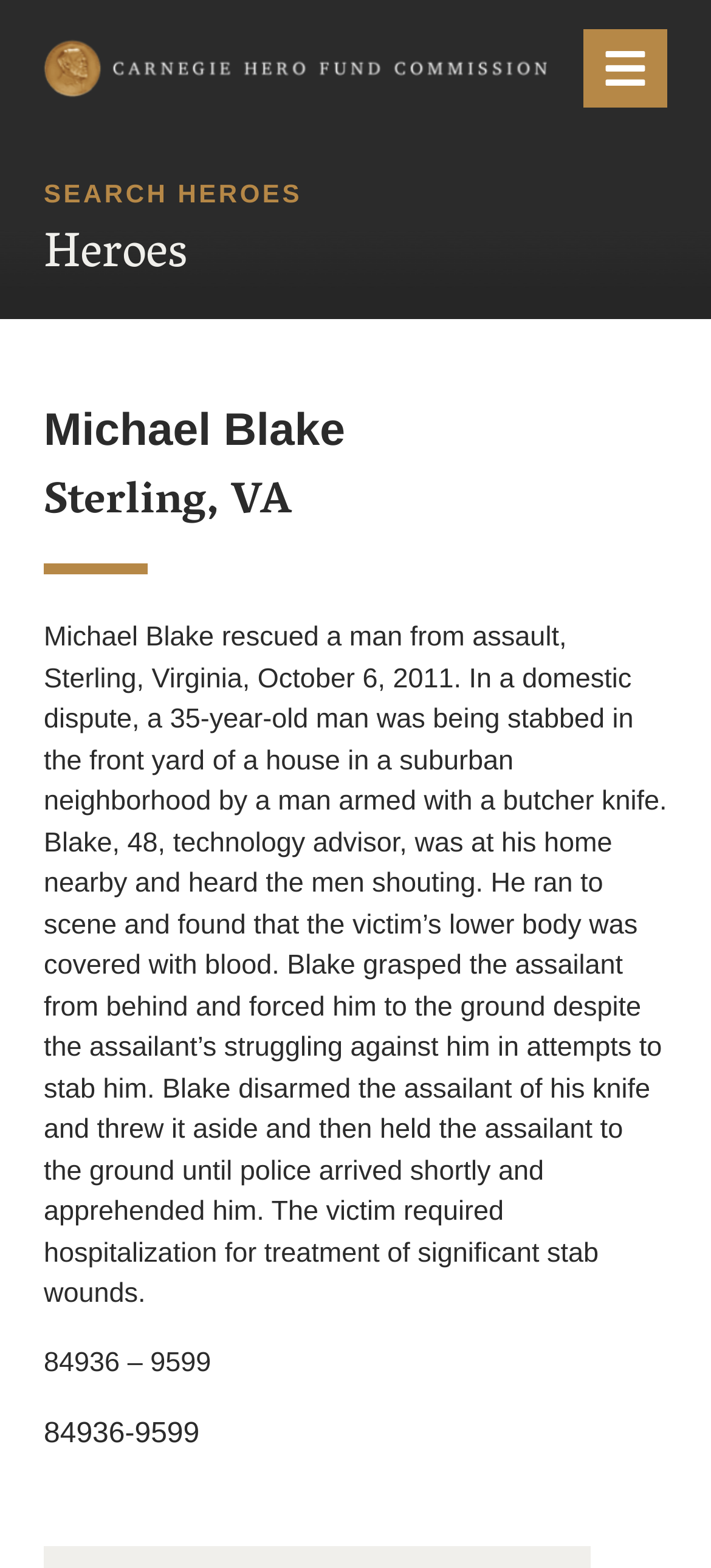Find the bounding box coordinates for the HTML element described as: "Menu". The coordinates should consist of four float values between 0 and 1, i.e., [left, top, right, bottom].

[0.821, 0.019, 0.938, 0.069]